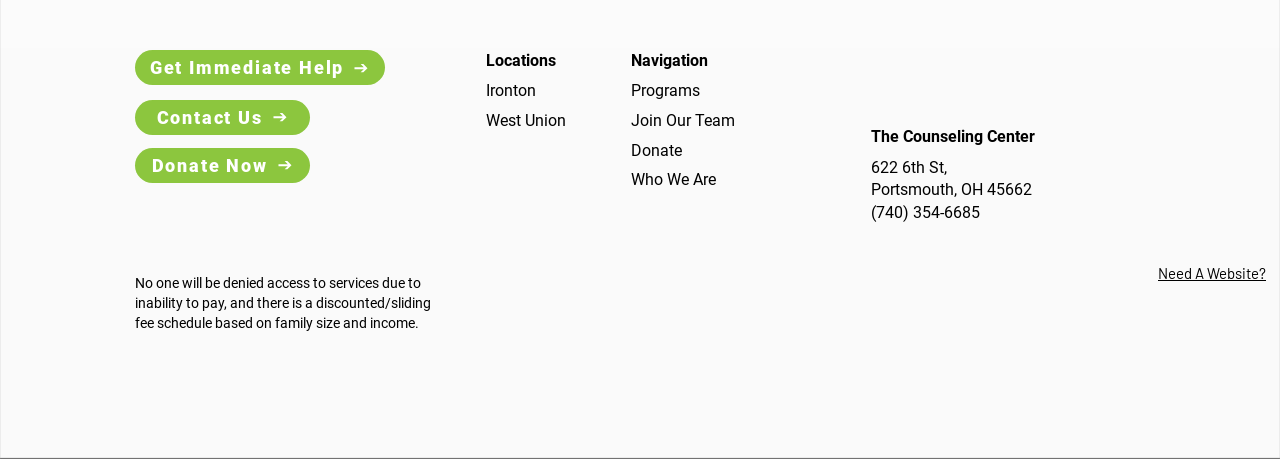Please identify the bounding box coordinates of the area that needs to be clicked to follow this instruction: "Visit Ironton location".

[0.38, 0.177, 0.419, 0.219]